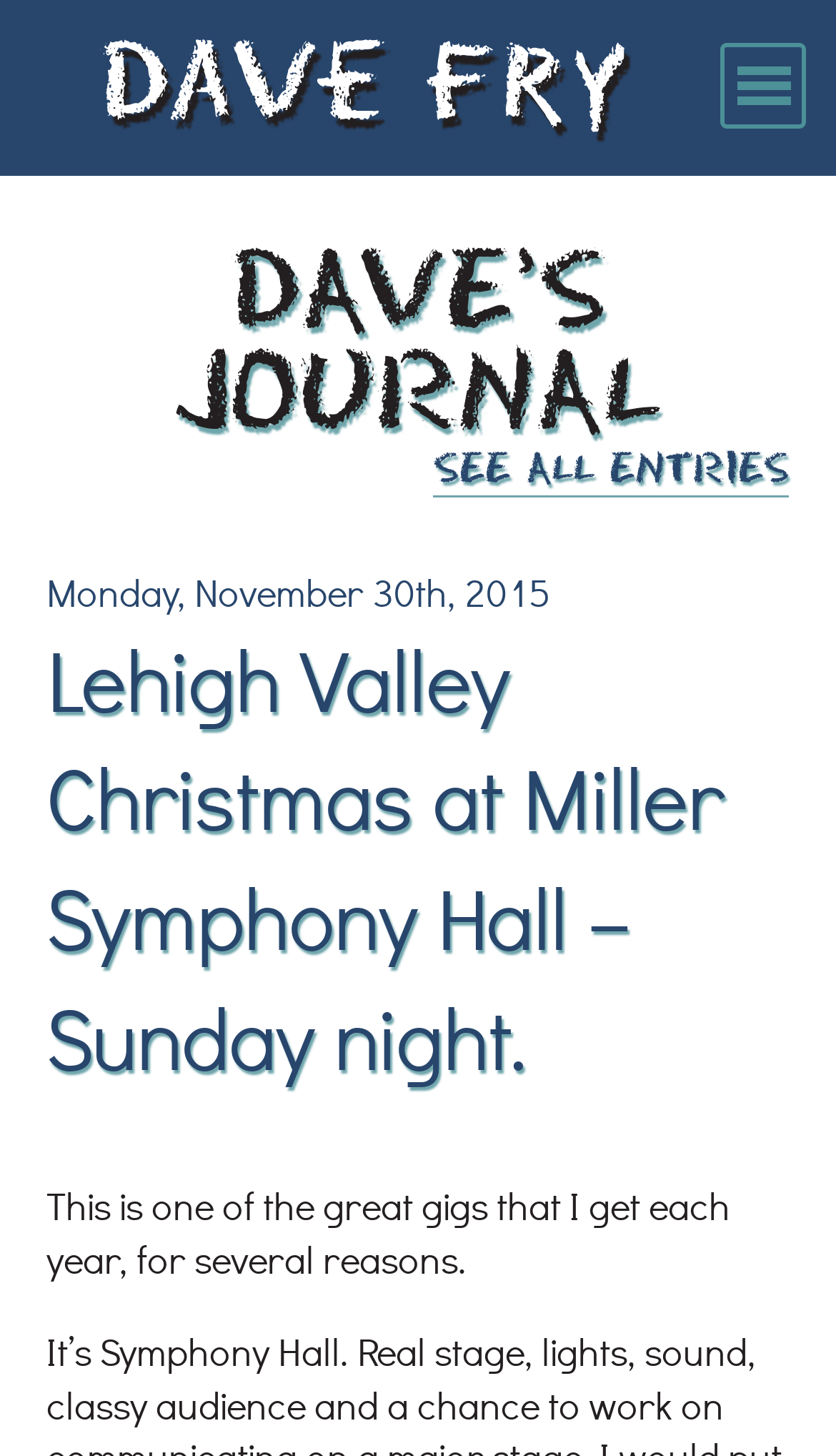Please identify the coordinates of the bounding box for the clickable region that will accomplish this instruction: "open the 'Site Menu'".

[0.862, 0.029, 0.965, 0.088]